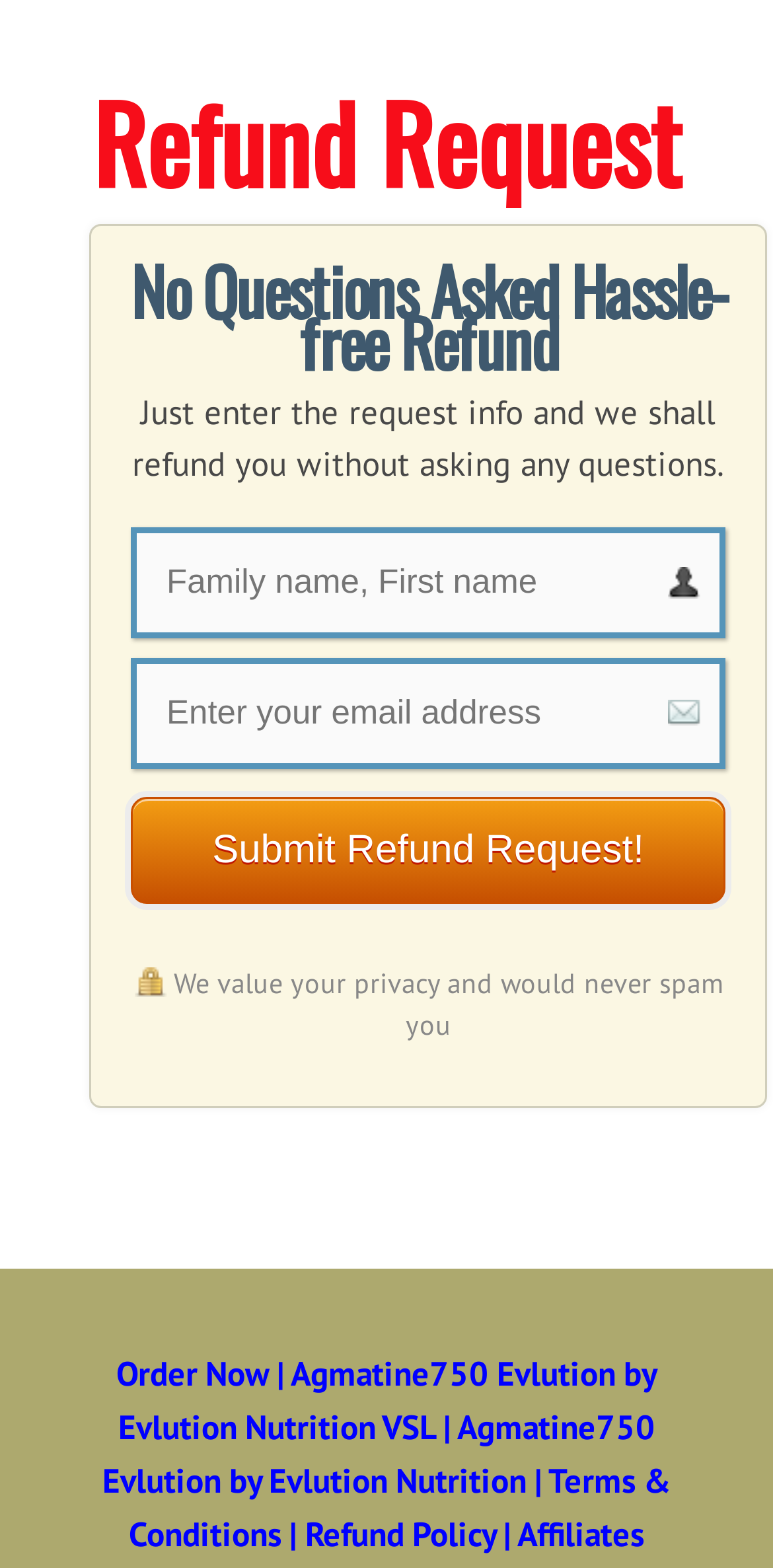Determine the bounding box coordinates of the area to click in order to meet this instruction: "Submit refund request".

[0.169, 0.508, 0.938, 0.576]